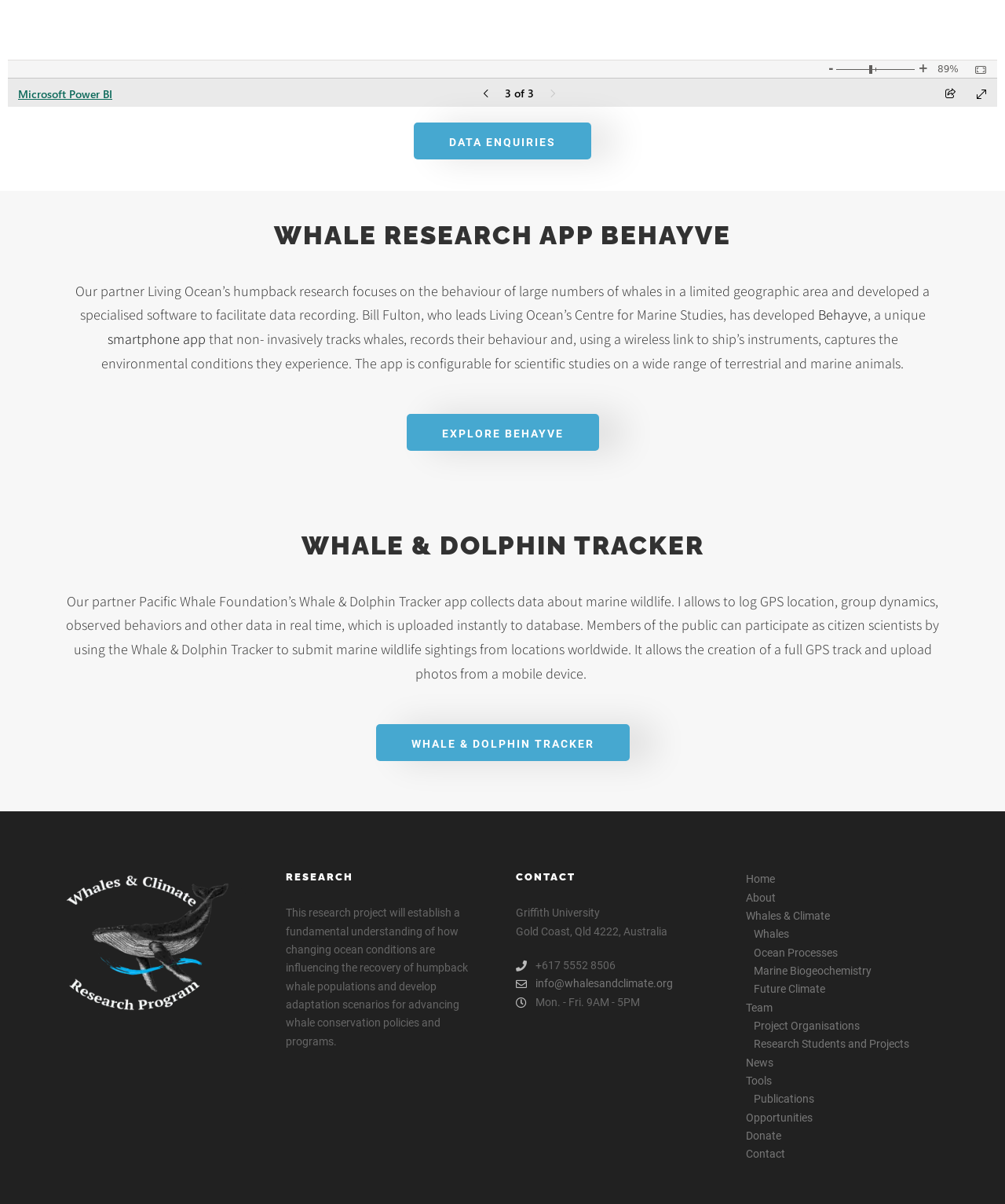Please pinpoint the bounding box coordinates for the region I should click to adhere to this instruction: "Contact us".

[0.513, 0.723, 0.715, 0.735]